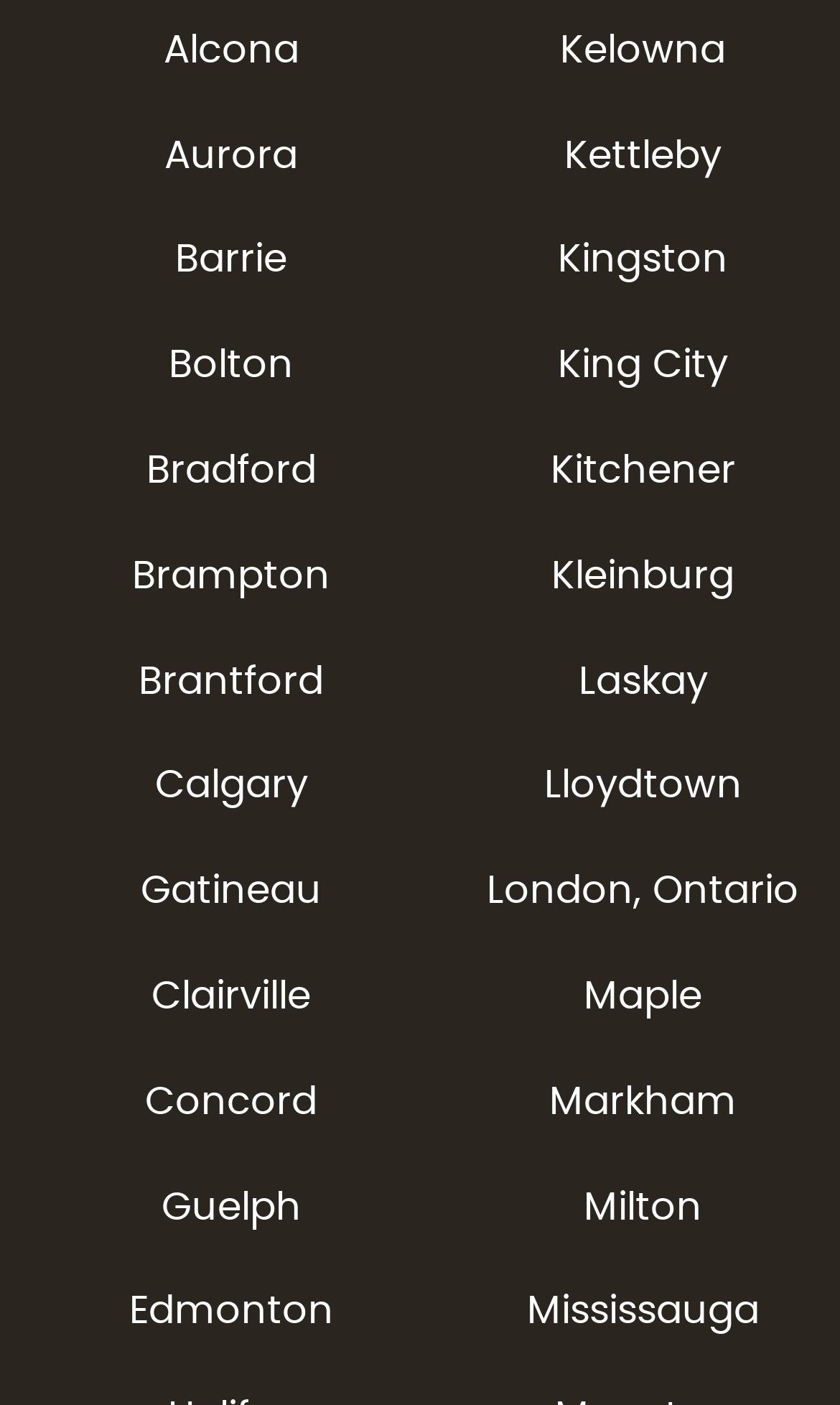Can you specify the bounding box coordinates for the region that should be clicked to fulfill this instruction: "Read more about how to book a session".

None